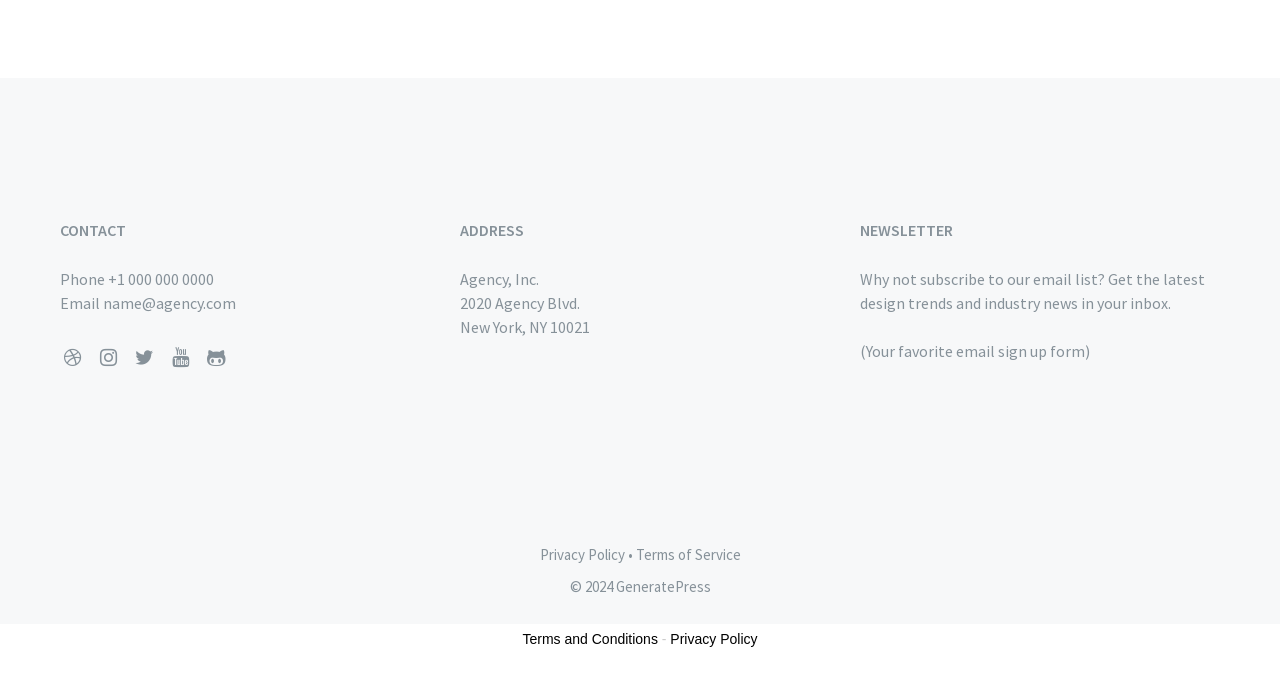Determine the bounding box coordinates of the clickable element to achieve the following action: 'Visit Dribbble'. Provide the coordinates as four float values between 0 and 1, formatted as [left, top, right, bottom].

[0.047, 0.509, 0.066, 0.547]